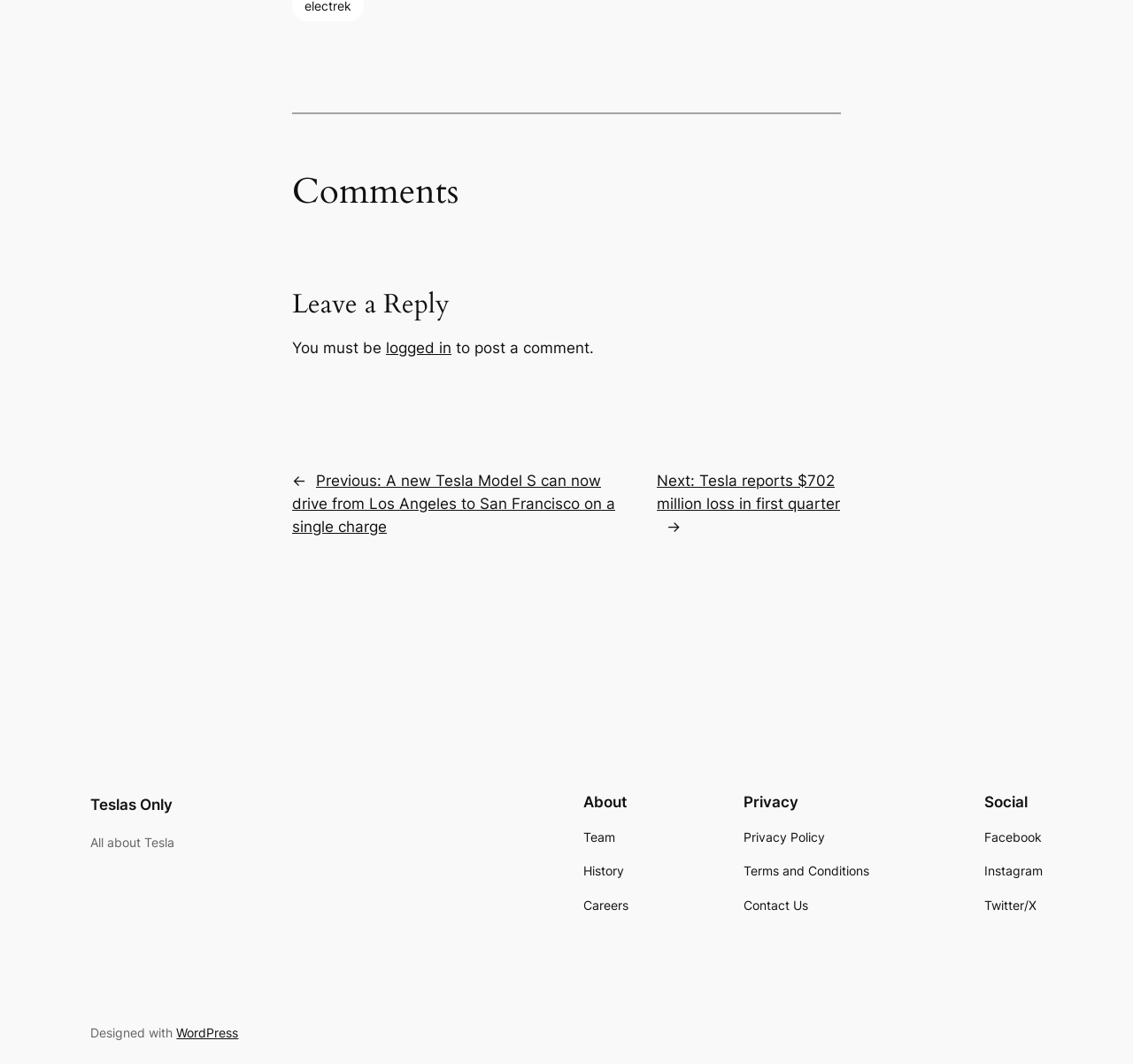What is the topic of the website?
Please answer the question with a detailed response using the information from the screenshot.

The website is about Tesla, as indicated by the link 'Teslas Only' and the text 'All about Tesla'.